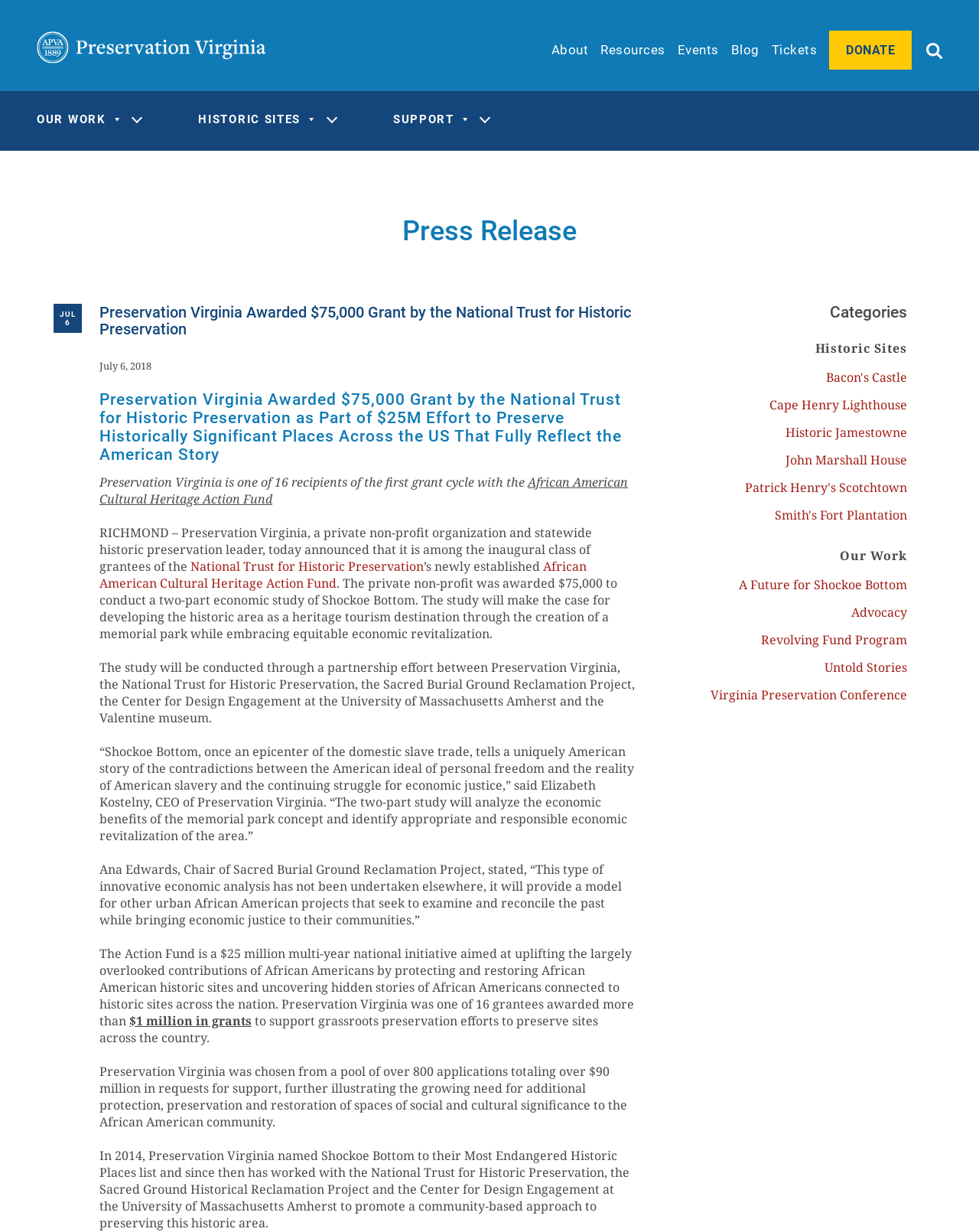Construct a comprehensive description capturing every detail on the webpage.

This webpage is about Preservation Virginia, a private non-profit organization and statewide historic preservation leader. At the top of the page, there is a logo and a navigation menu with links to "About", "Resources", "Events", "Blog", "Tickets", and "DONATE". On the right side of the navigation menu, there is a search box with a submit button.

Below the navigation menu, there is a section with three links: "OUR WORK", "HISTORIC SITES", and "SUPPORT". These links have dropdown menus with additional links.

The main content of the page is a press release announcing that Preservation Virginia has been awarded a $75,000 grant by the National Trust for Historic Preservation as part of a $25 million effort to preserve historically significant places across the US. The grant will be used to conduct a two-part economic study of Shockoe Bottom, a historic area in Richmond, Virginia.

The press release is divided into several sections, including a heading, a date, and several paragraphs of text. The text describes the grant, the study, and the partnership between Preservation Virginia, the National Trust for Historic Preservation, and other organizations. There are also quotes from Elizabeth Kostelny, CEO of Preservation Virginia, and Ana Edwards, Chair of Sacred Burial Ground Reclamation Project.

On the right side of the page, there is a section with headings "Categories" and "Historic Sites", followed by a list of links to specific historic sites, such as Bacon's Castle, Cape Henry Lighthouse, and Historic Jamestowne. Below this section, there is another section with a heading "Our Work", followed by links to specific projects and initiatives, such as "A Future for Shockoe Bottom", "Advocacy", and "Revolving Fund Program".